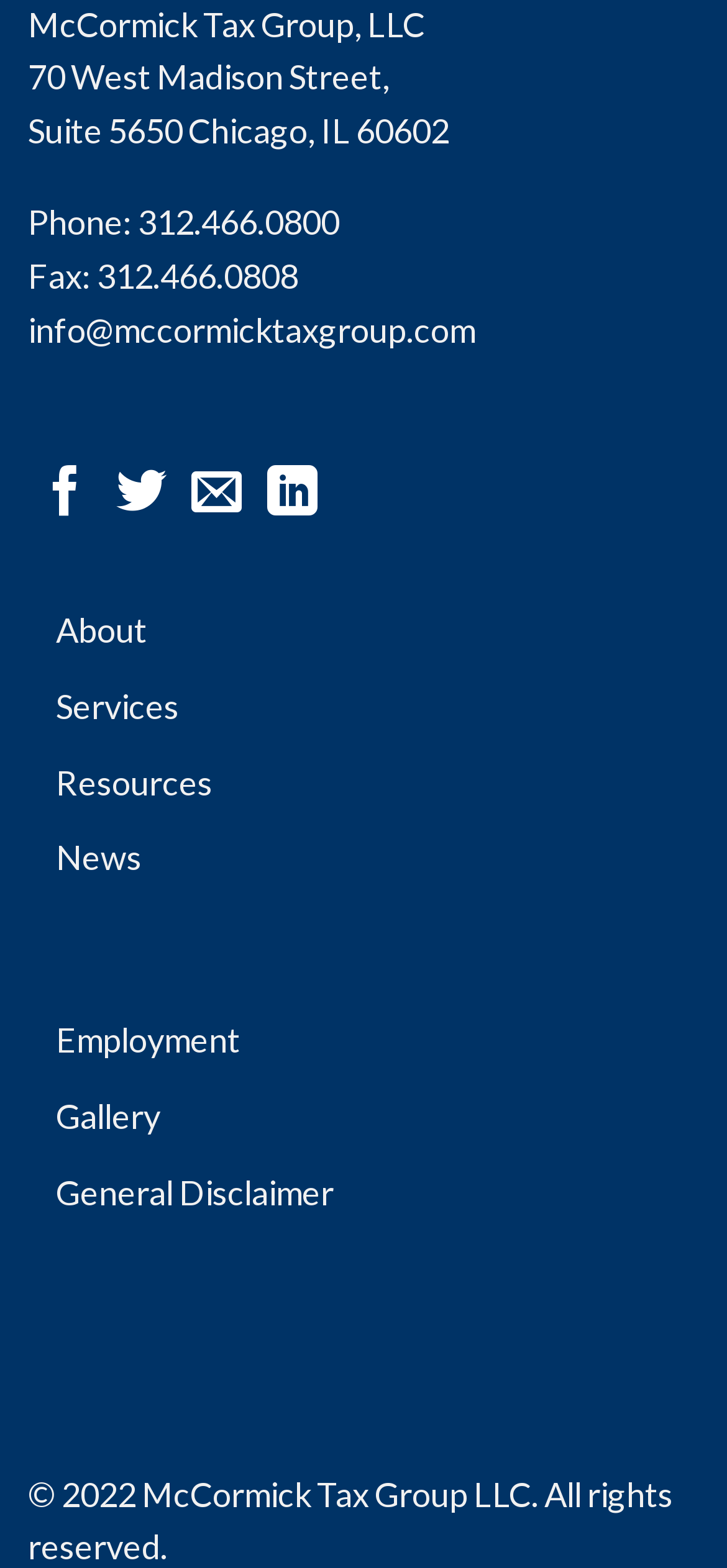Answer succinctly with a single word or phrase:
How many social media links are there?

4